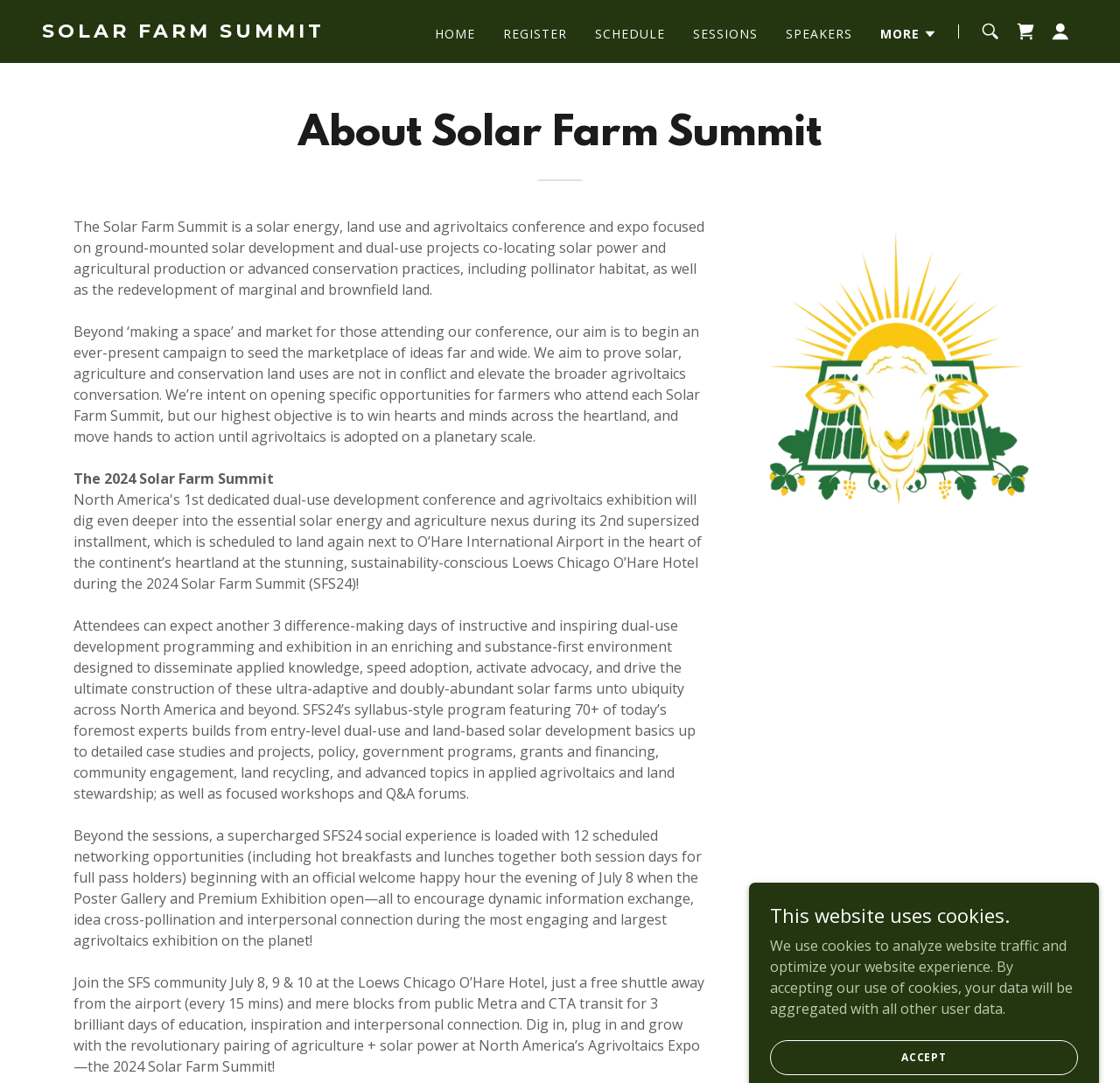Please specify the bounding box coordinates of the region to click in order to perform the following instruction: "Click on the MORE button".

[0.786, 0.021, 0.837, 0.041]